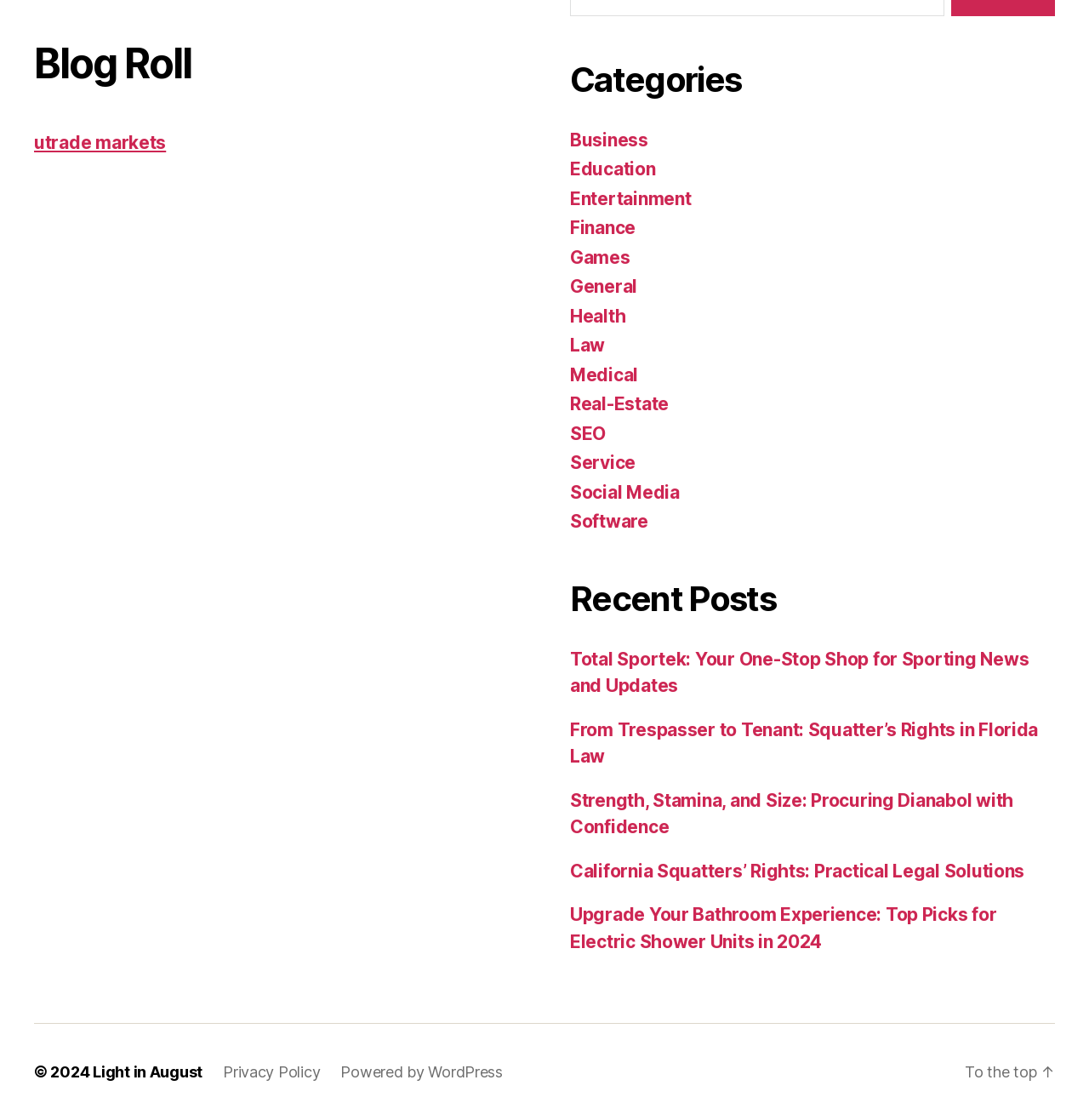Please provide the bounding box coordinate of the region that matches the element description: Light in August. Coordinates should be in the format (top-left x, top-left y, bottom-right x, bottom-right y) and all values should be between 0 and 1.

[0.085, 0.949, 0.186, 0.965]